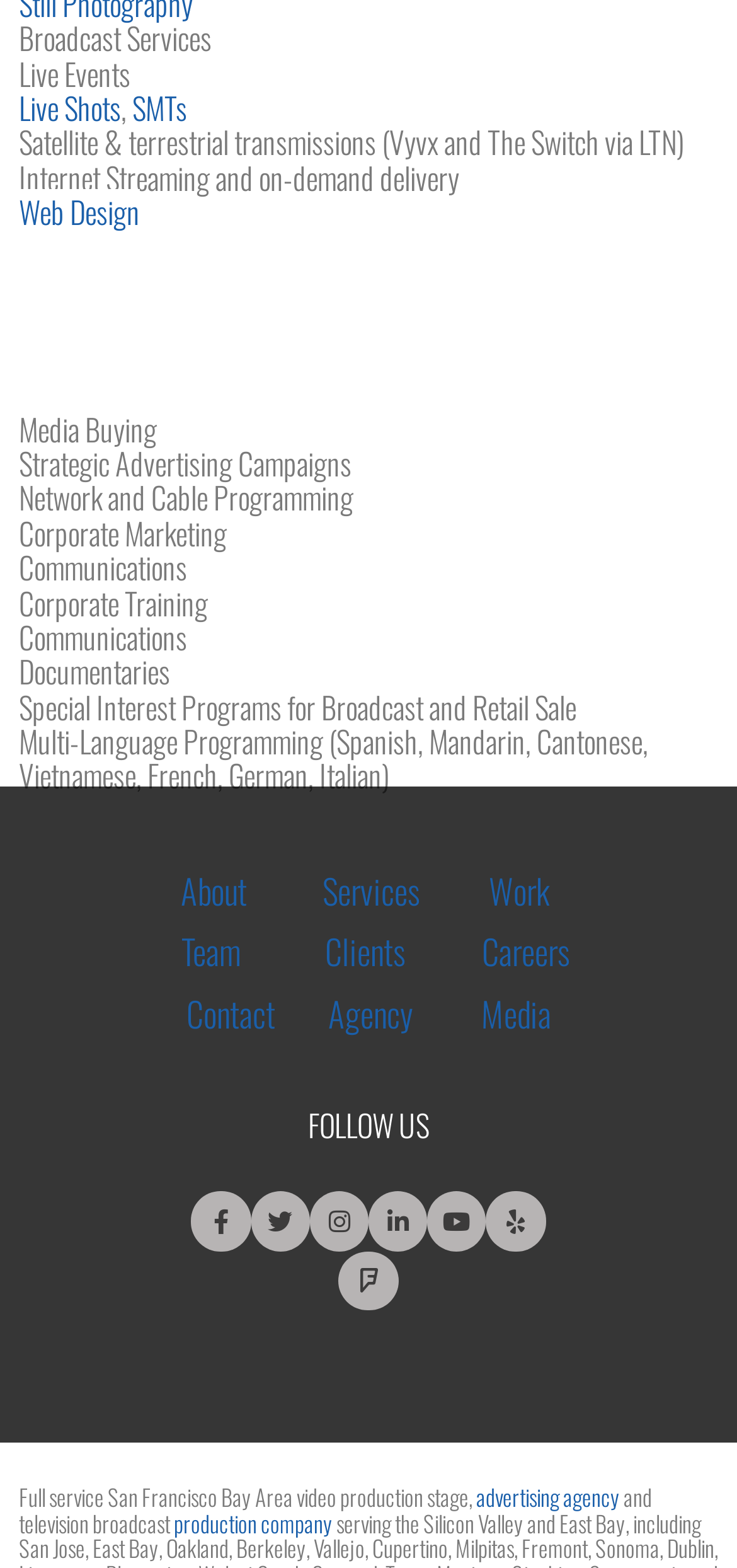What is the company's profession?
Please provide a single word or phrase answer based on the image.

Video production and advertising agency